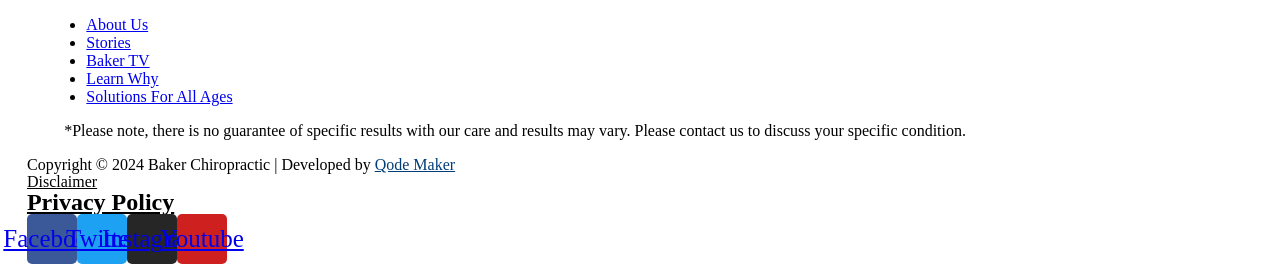Locate the coordinates of the bounding box for the clickable region that fulfills this instruction: "Visit Qode Maker".

[0.293, 0.573, 0.356, 0.636]